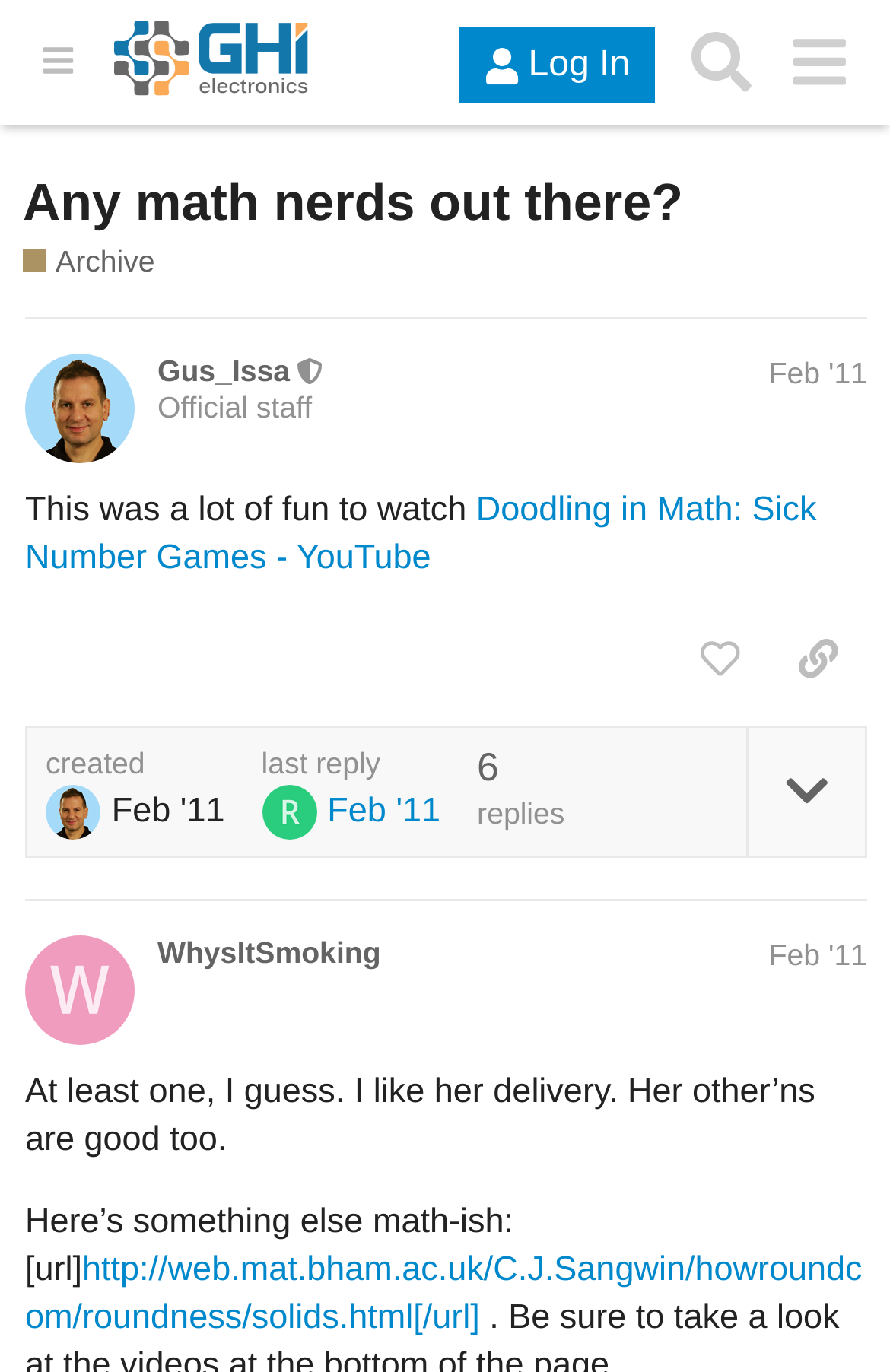Give a one-word or short-phrase answer to the following question: 
How many replies are there in the topic?

6